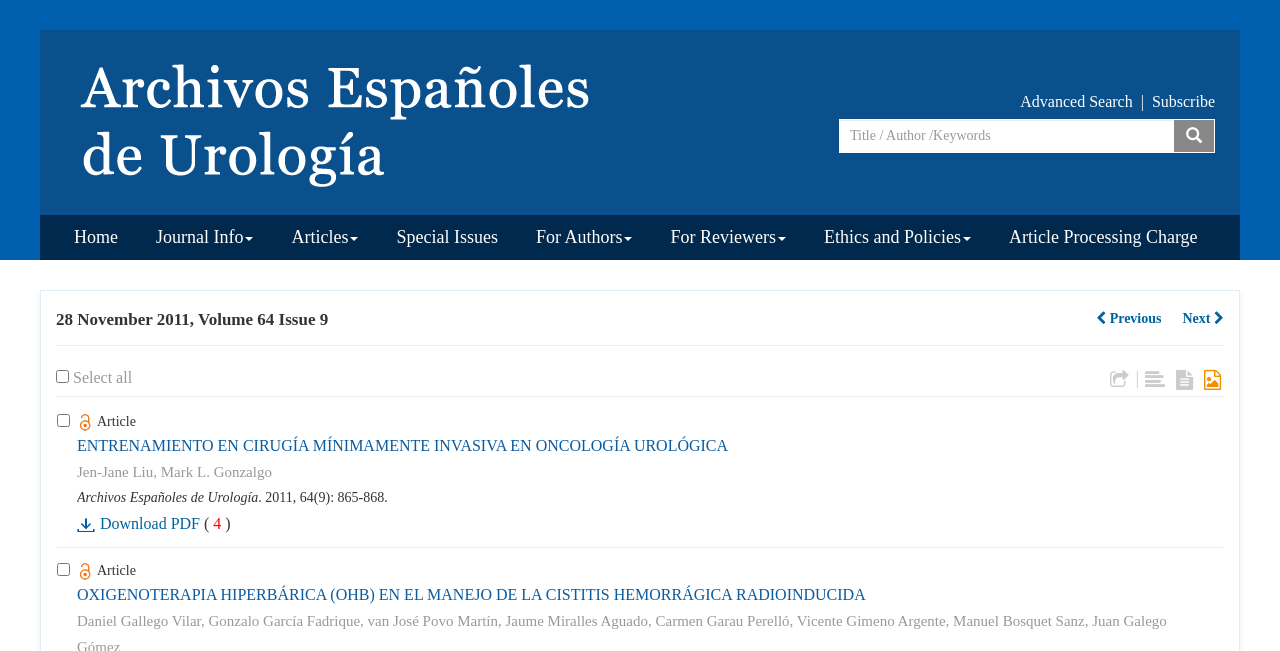Please reply to the following question with a single word or a short phrase:
How many articles are displayed on this webpage?

At least 2